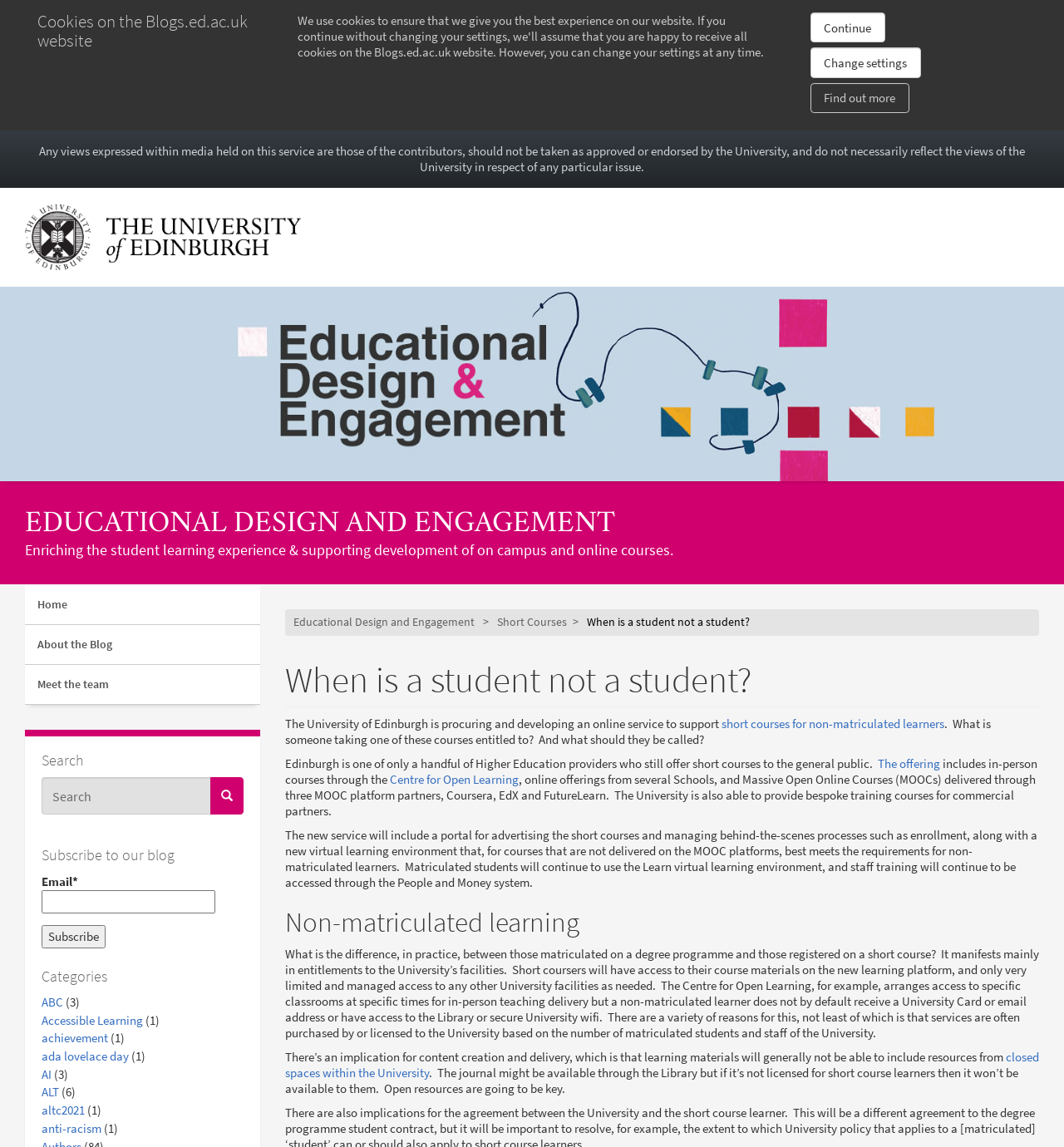What is the importance of open resources in content creation and delivery?
Provide a well-explained and detailed answer to the question.

I found the answer by reading the text on the webpage, which explains that open resources are key for non-matriculated learners because they may not have access to licensed resources such as journals through the library. This suggests that open resources are important for content creation and delivery in order to ensure that non-matriculated learners have access to the resources they need.